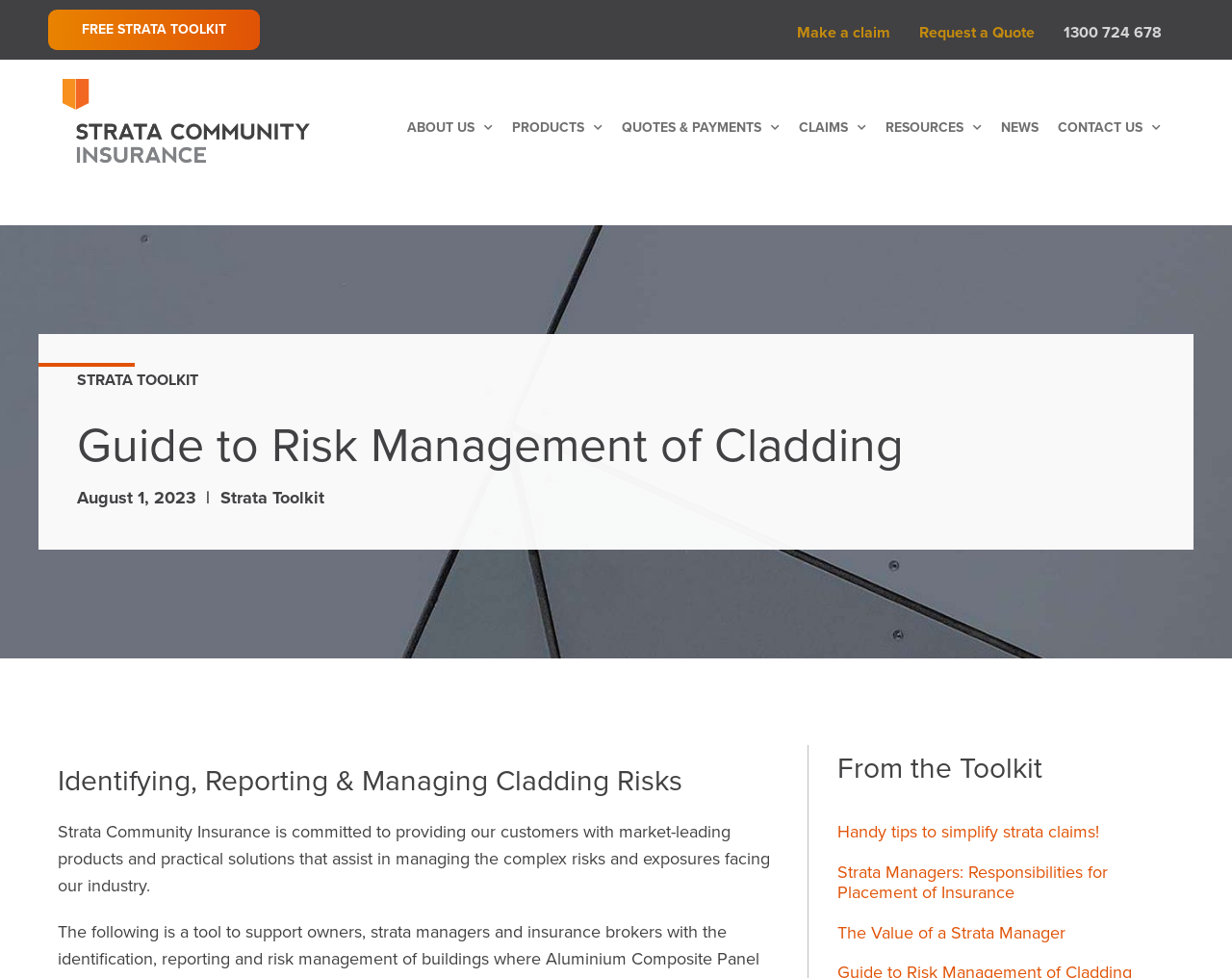What is the main heading of this webpage? Please extract and provide it.

Guide to Risk Management of Cladding